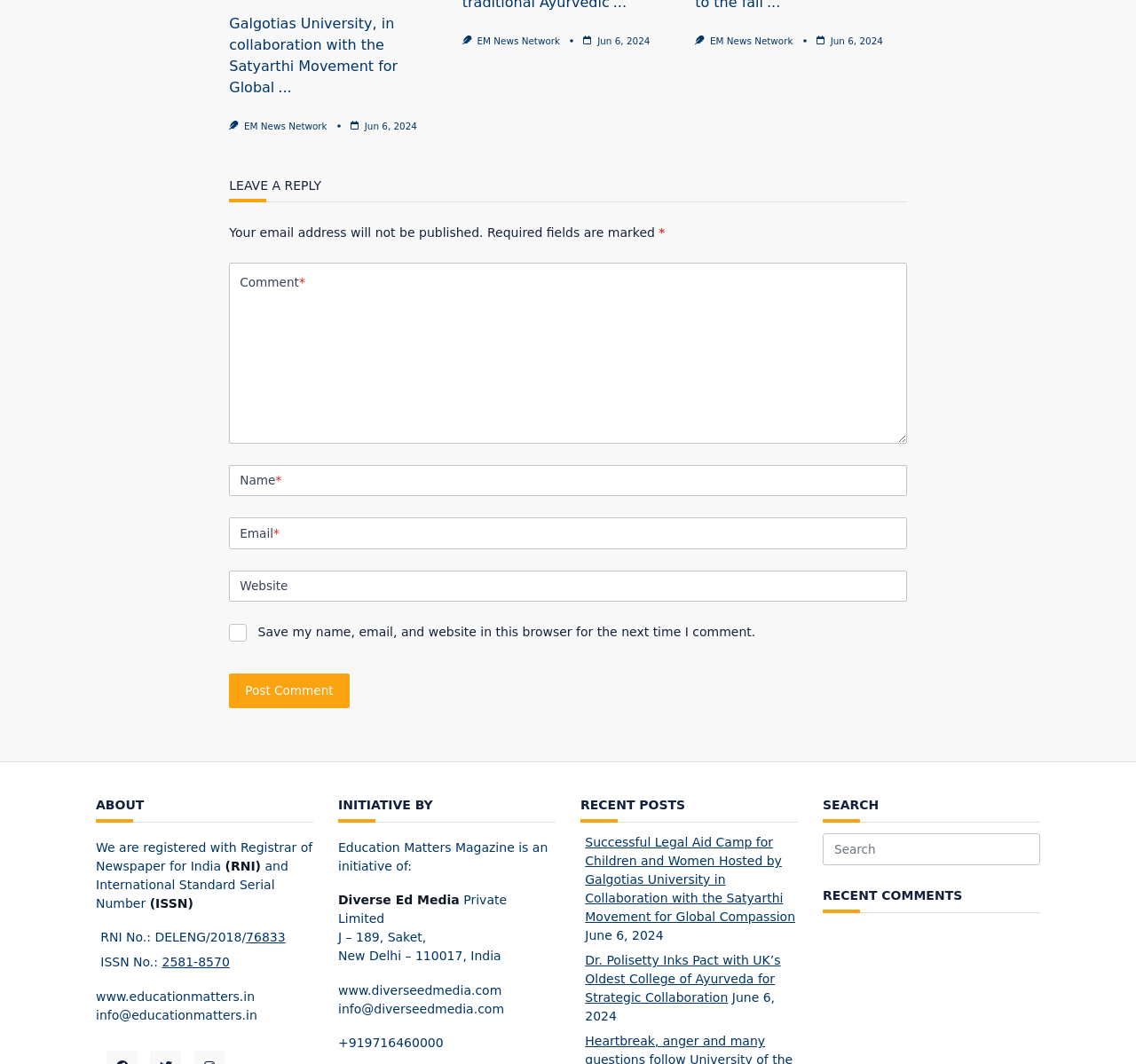Please provide a comprehensive answer to the question below using the information from the image: What is the date of the article 'Successful Legal Aid Camp for Children and Women Hosted by Galgotias University in Collaboration with the Satyarthi Movement for Global Compassion'?

The question asks for the date of a specific article. By looking at the link element with ID 529, we can find the title of the article, and then find the corresponding date element with ID 532, which is 'June 6, 2024'.